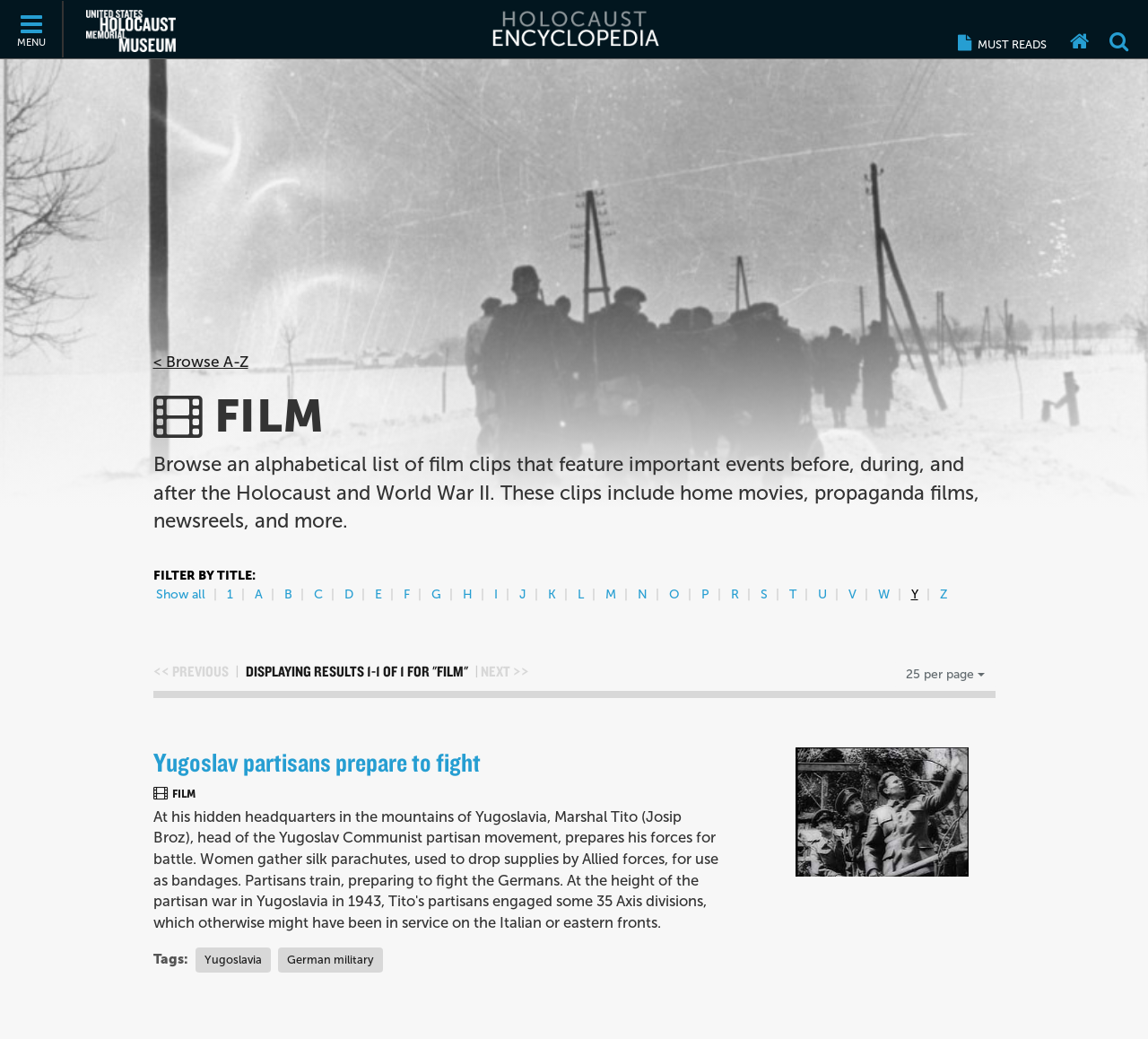Locate the bounding box coordinates of the element you need to click to accomplish the task described by this instruction: "Filter by title".

[0.133, 0.547, 0.222, 0.562]